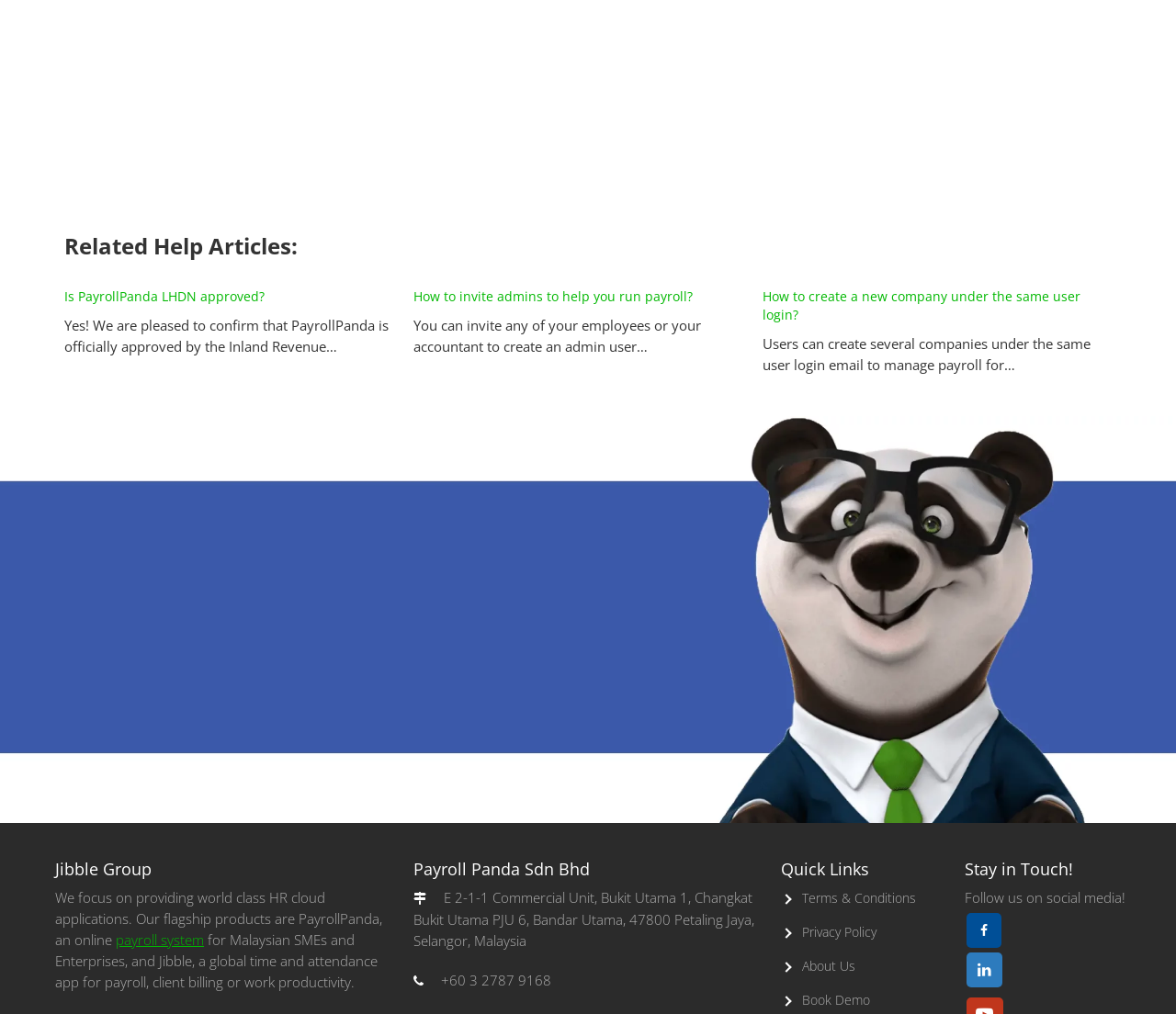Identify the bounding box coordinates of the clickable region required to complete the instruction: "Click on 'Is PayrollPanda LHDN approved?' to learn more". The coordinates should be given as four float numbers within the range of 0 and 1, i.e., [left, top, right, bottom].

[0.055, 0.284, 0.225, 0.301]